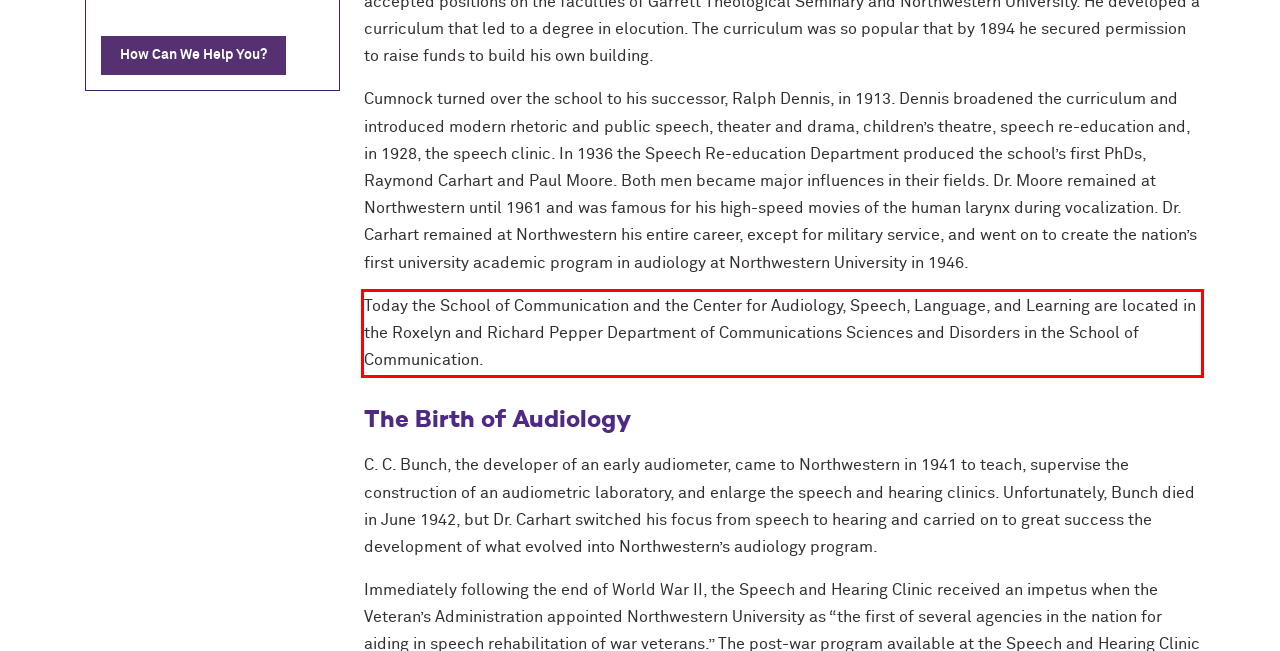The screenshot you have been given contains a UI element surrounded by a red rectangle. Use OCR to read and extract the text inside this red rectangle.

Today the School of Communication and the Center for Audiology, Speech, Language, and Learning are located in the Roxelyn and Richard Pepper Department of Communications Sciences and Disorders in the School of Communication.